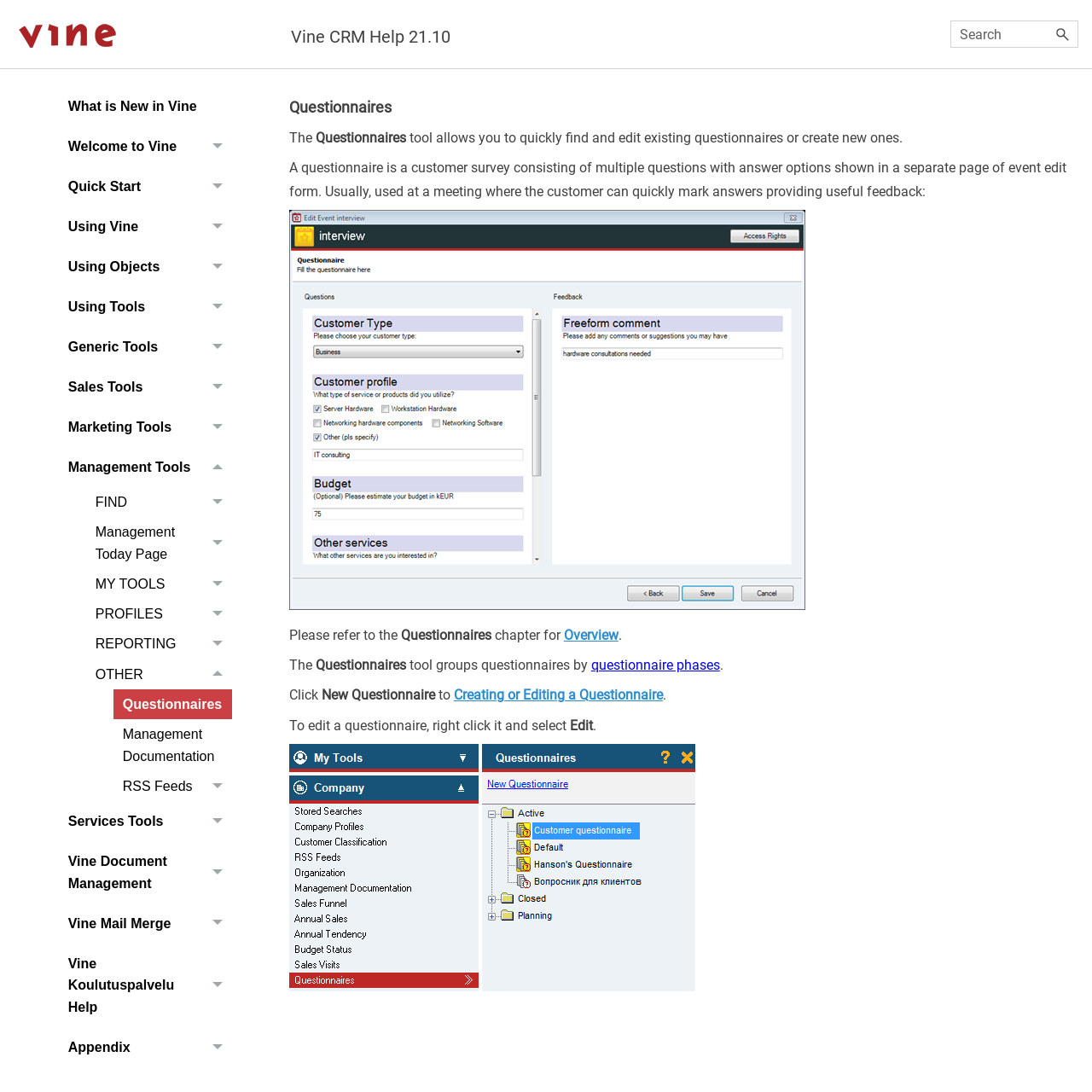Find the bounding box coordinates of the clickable element required to execute the following instruction: "Search for something". Provide the coordinates as four float numbers between 0 and 1, i.e., [left, top, right, bottom].

[0.87, 0.019, 0.988, 0.044]